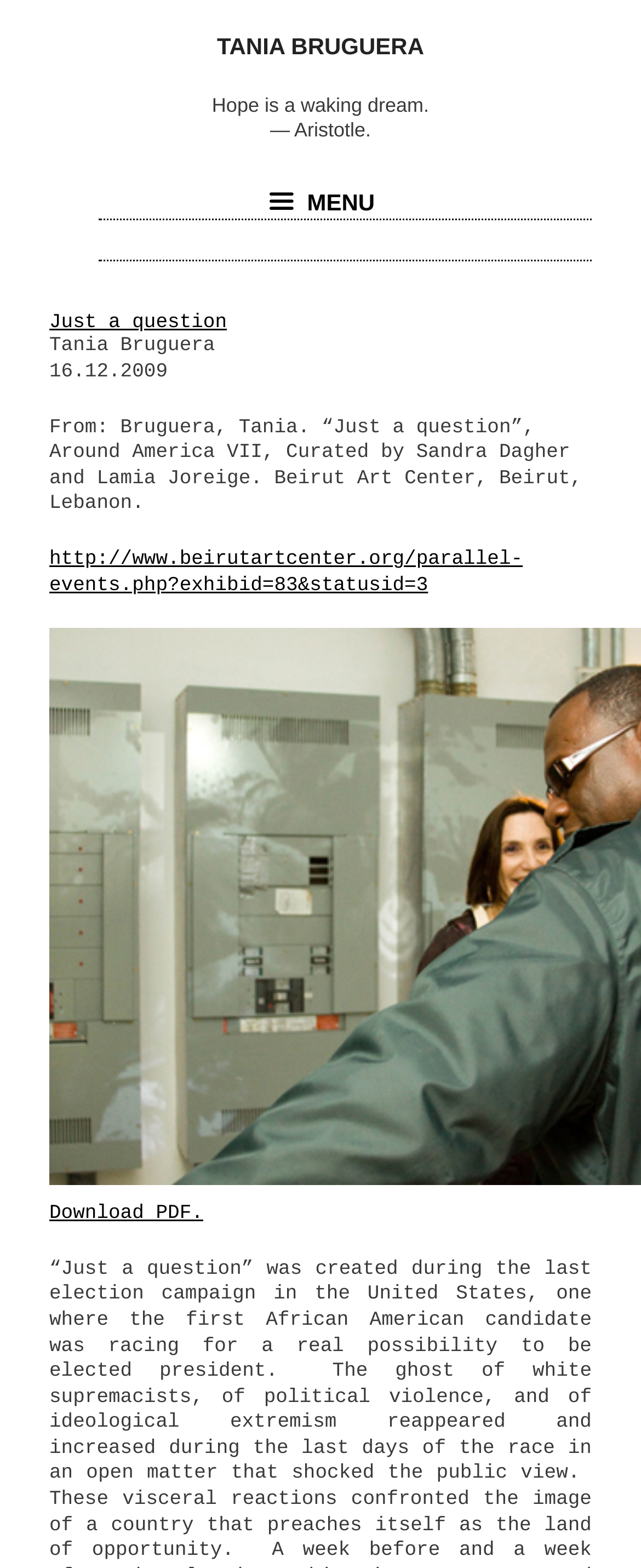Reply to the question with a single word or phrase:
Who is the author of the article?

Tania Bruguera